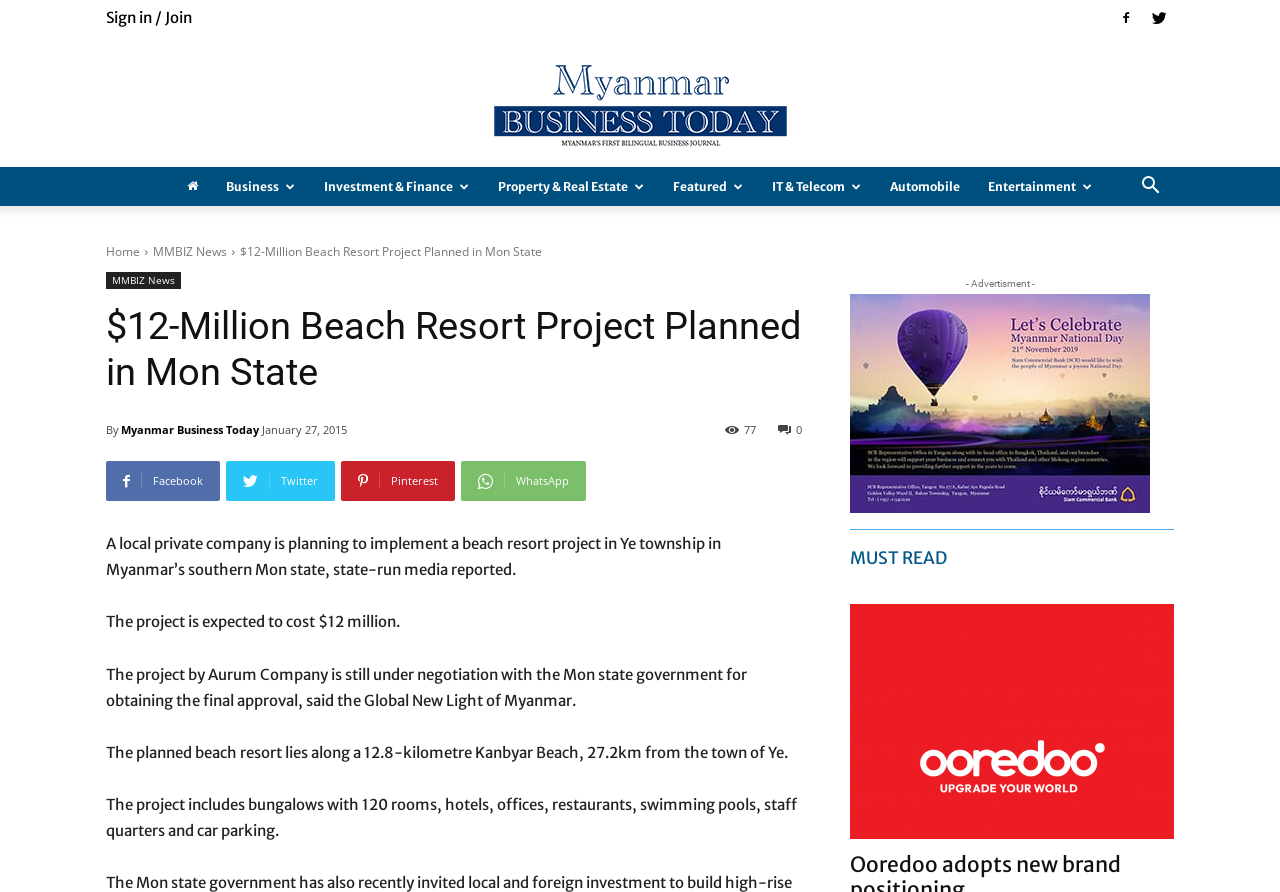How many rooms will the bungalows have?
Please provide a comprehensive answer to the question based on the webpage screenshot.

The number of rooms in the bungalows is mentioned in the article as 120, which is stated in the sentence 'The project includes bungalows with 120 rooms, hotels, offices, restaurants, swimming pools, staff quarters and car parking.'